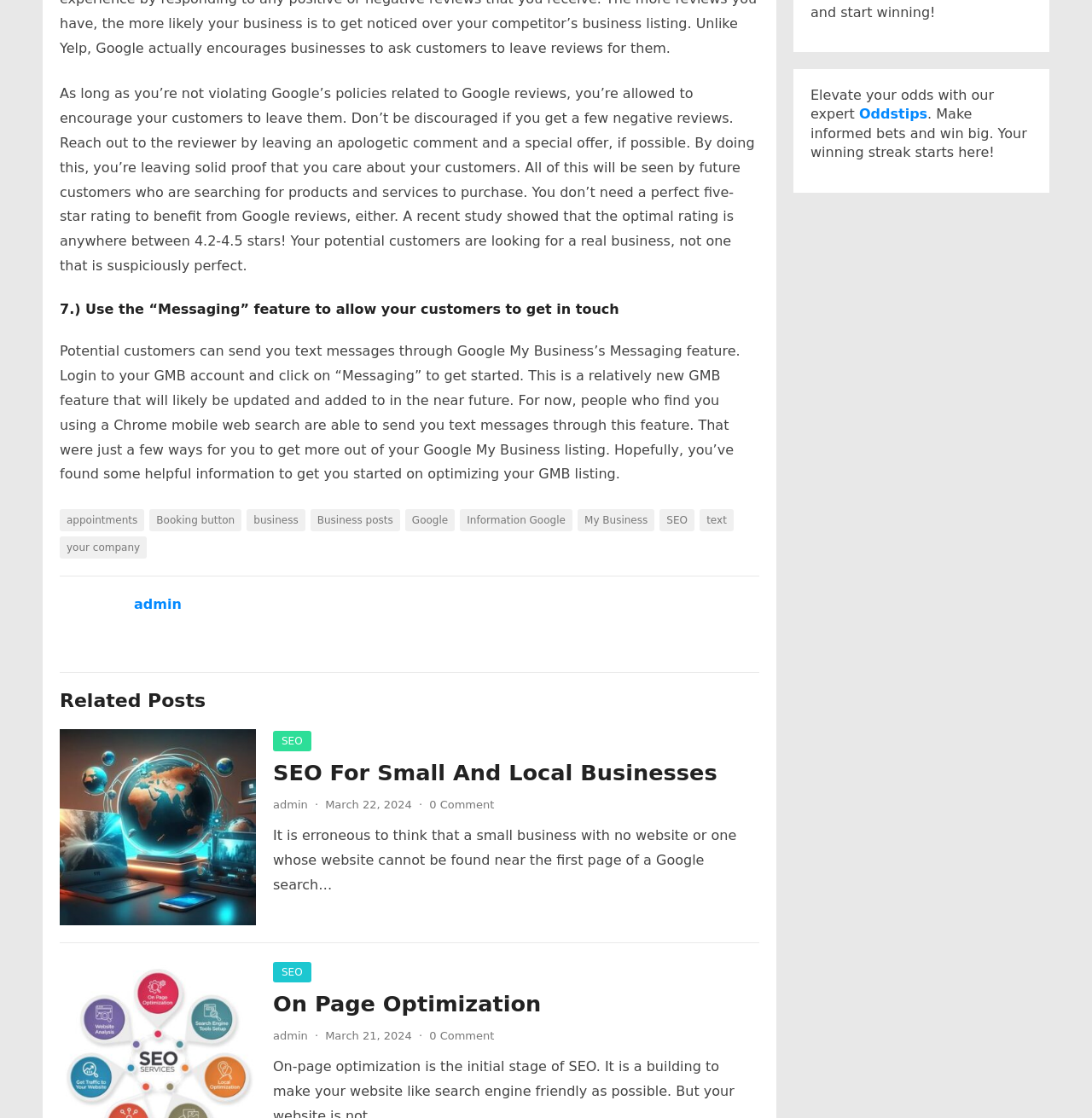Provide the bounding box coordinates of the area you need to click to execute the following instruction: "Click the 'SEO For Small And Local Businesses' link".

[0.25, 0.679, 0.657, 0.702]